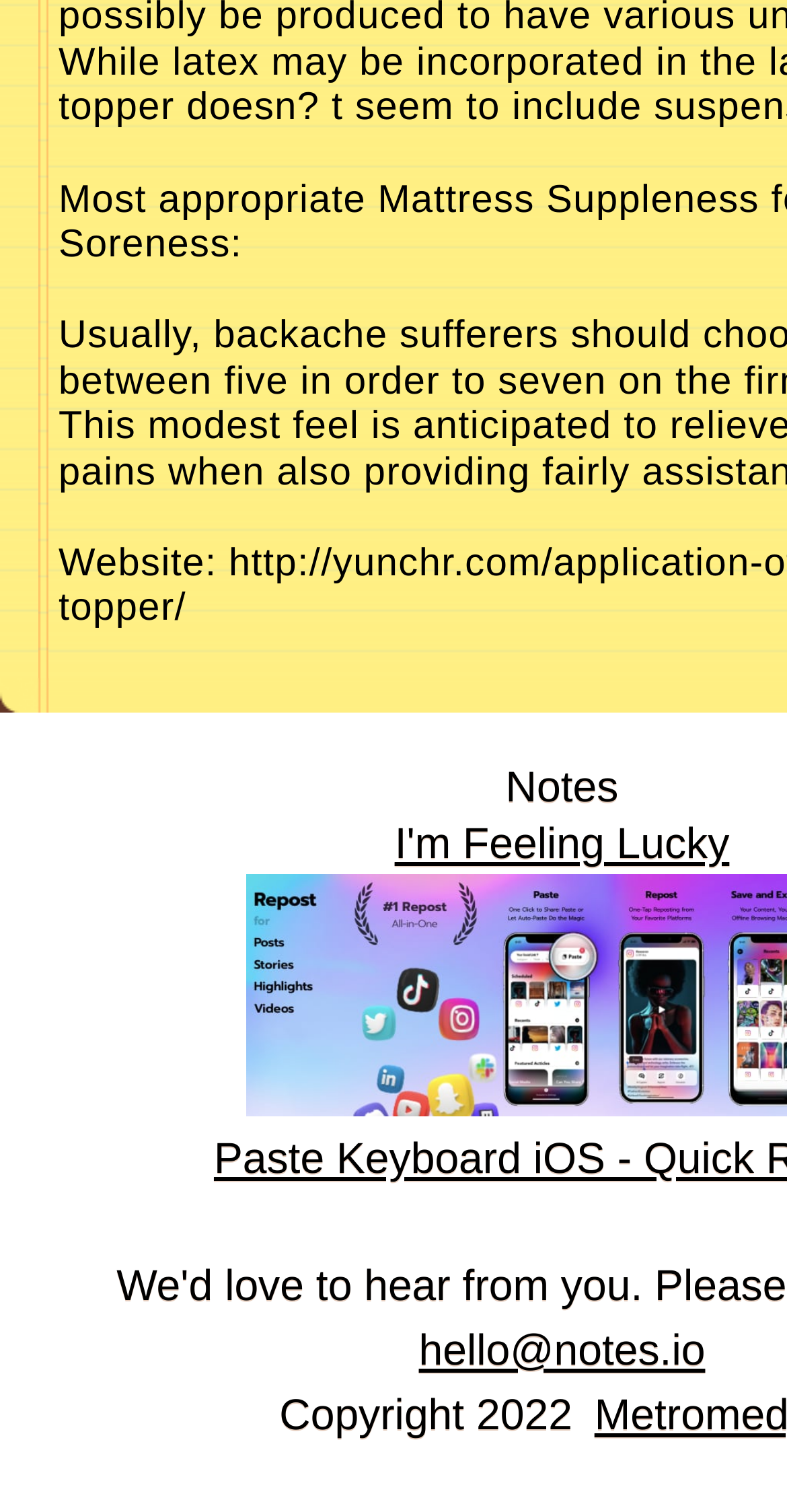From the webpage screenshot, identify the region described by Metromedya. Provide the bounding box coordinates as (top-left x, top-left y, bottom-right x, bottom-right y), with each value being a floating point number between 0 and 1.

[0.73, 0.823, 0.97, 0.845]